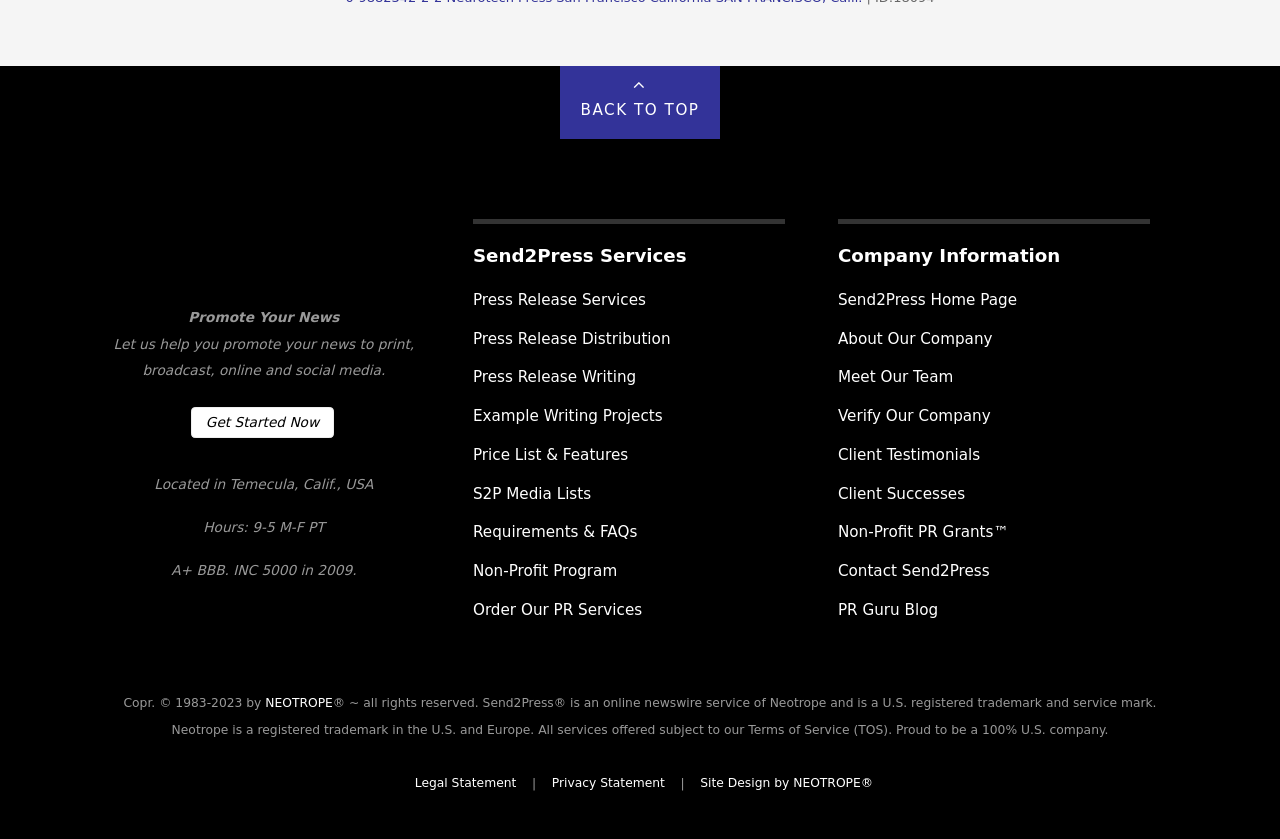Given the description "S2P Media Lists", provide the bounding box coordinates of the corresponding UI element.

[0.369, 0.577, 0.462, 0.598]